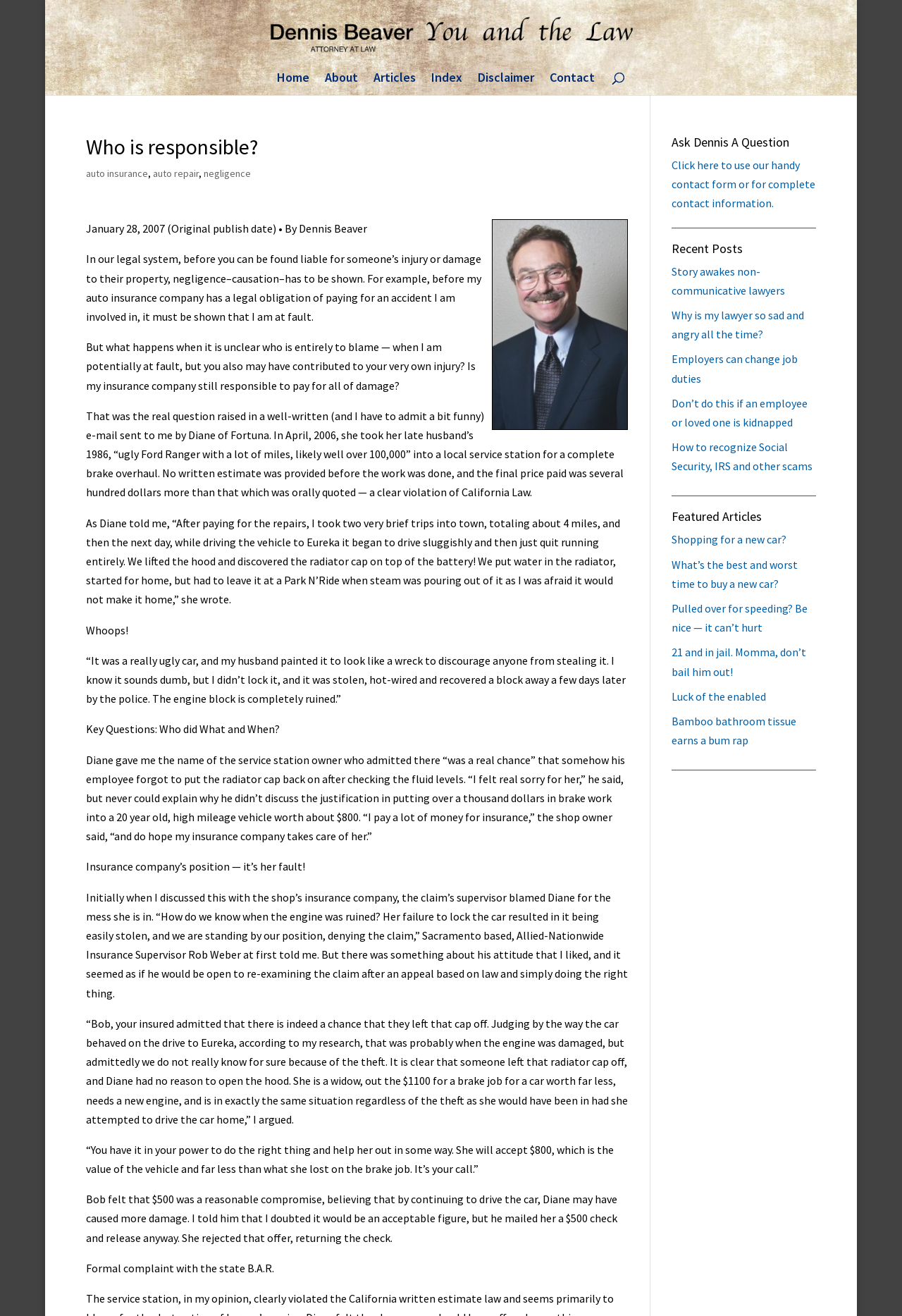Reply to the question below using a single word or brief phrase:
What is the purpose of the 'Ask Dennis A Question' section?

To allow readers to ask questions